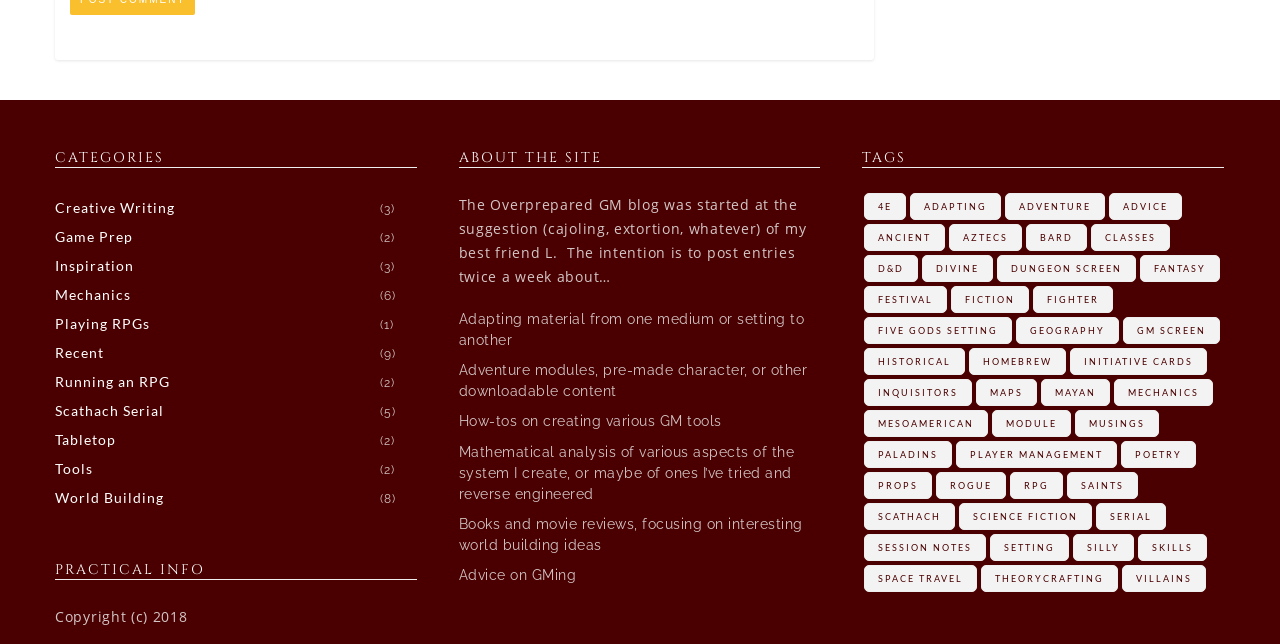Please provide a brief answer to the question using only one word or phrase: 
What is the topic of the 'Five Gods Setting'?

Fantasy